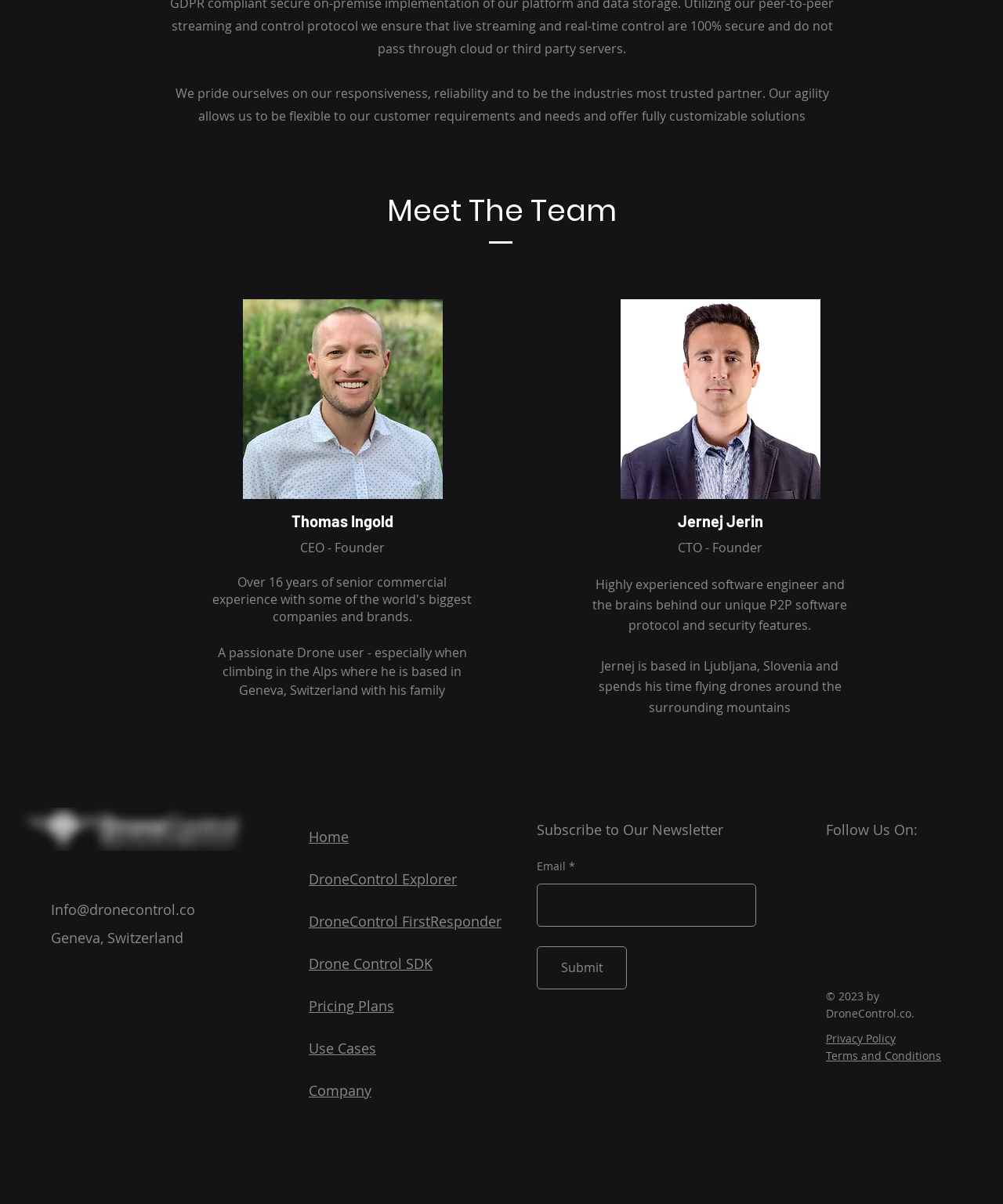Please locate the bounding box coordinates of the element that should be clicked to achieve the given instruction: "Read the 'What information we collect' section".

None